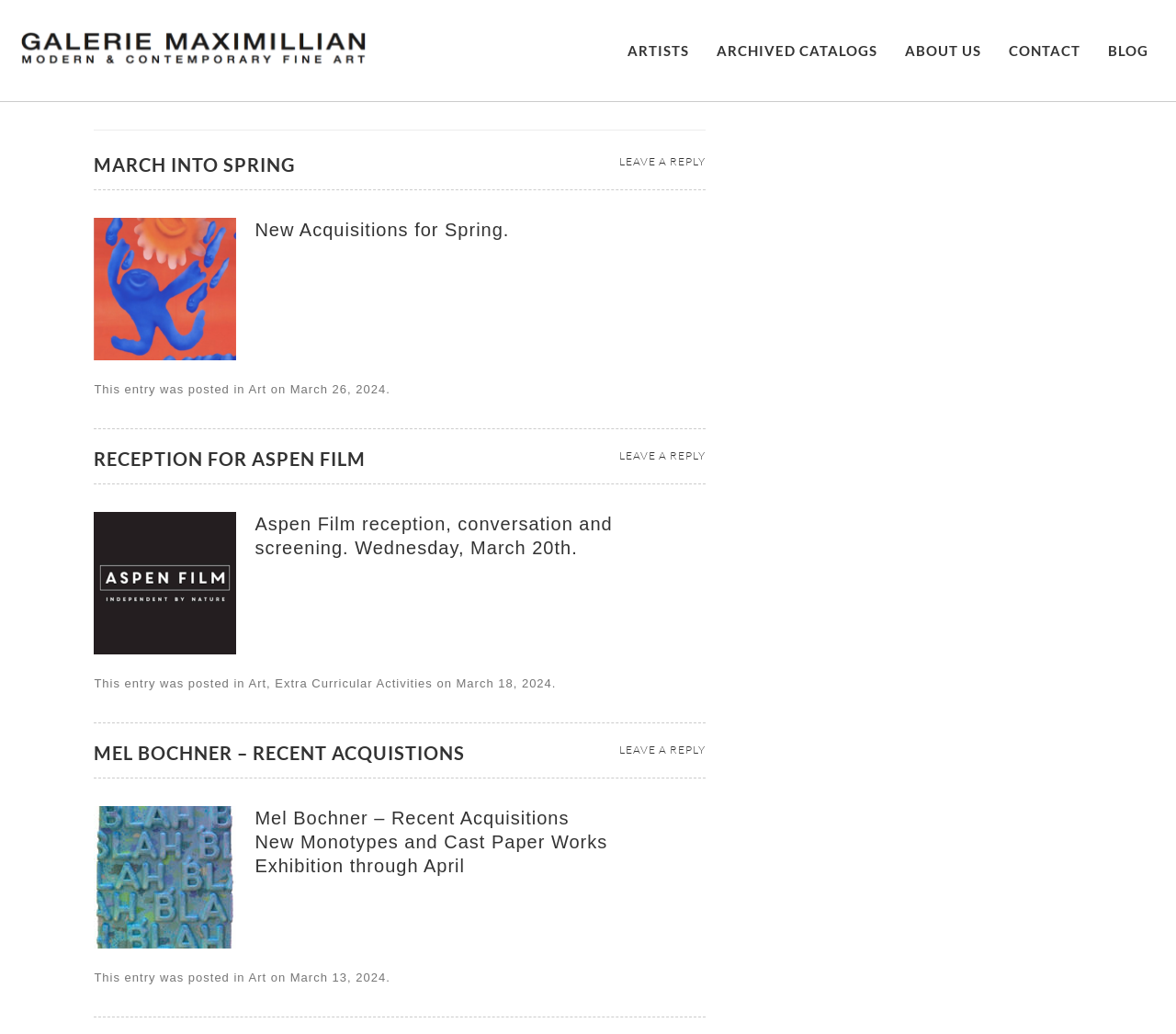Refer to the screenshot and give an in-depth answer to this question: What is the category of the second article?

I looked at the second article element and found the footer element inside it, which contains the text 'This entry was posted in Art, Extra Curricular Activities'. This indicates that the second article belongs to these two categories.